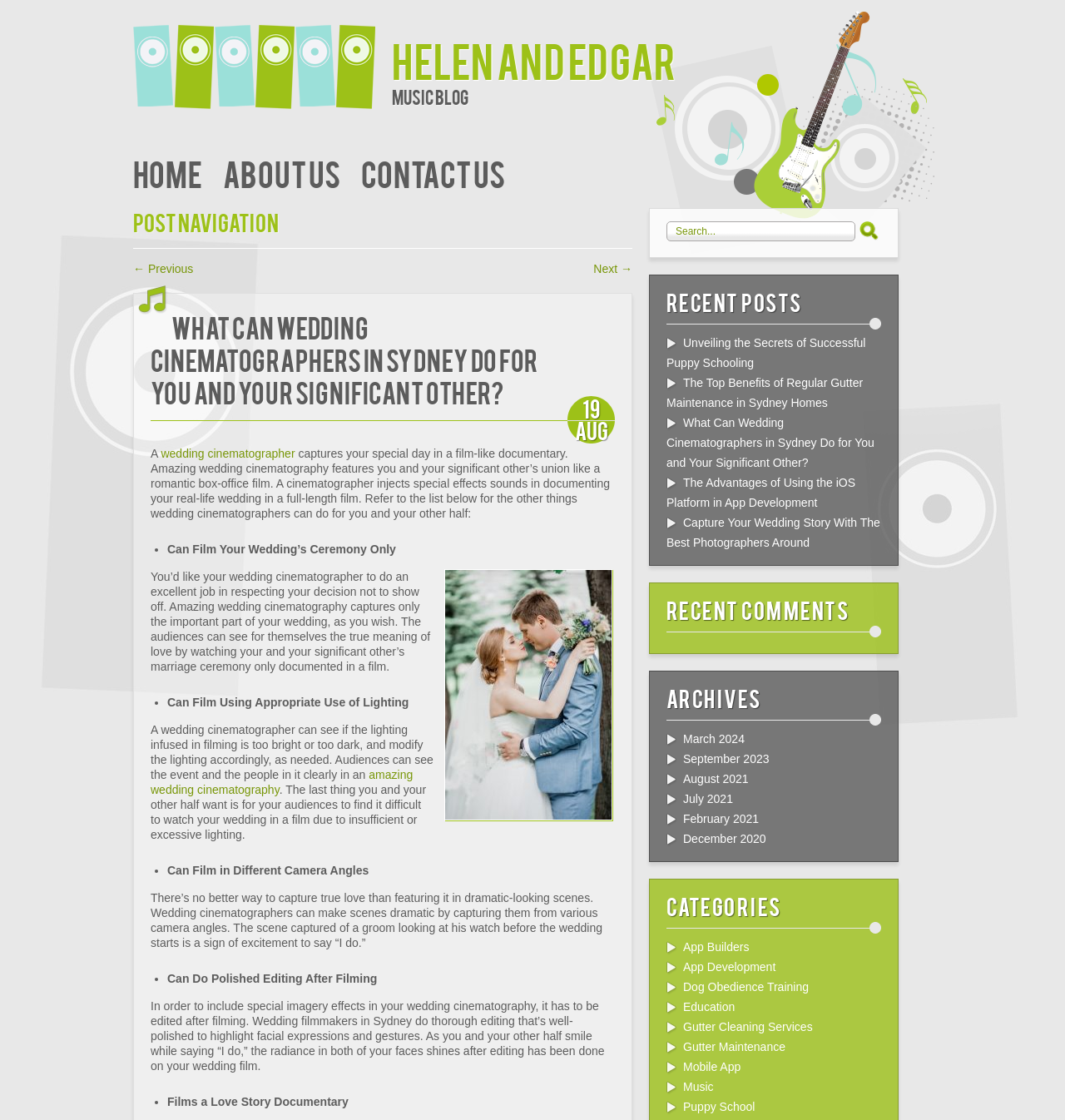What is one thing a wedding cinematographer can do for a couple?
Provide an in-depth and detailed explanation in response to the question.

One thing a wedding cinematographer can do for a couple is to film the wedding ceremony only, as stated in the list of services provided by a wedding cinematographer. This means that the cinematographer will focus on capturing the ceremony and not the entire wedding event.